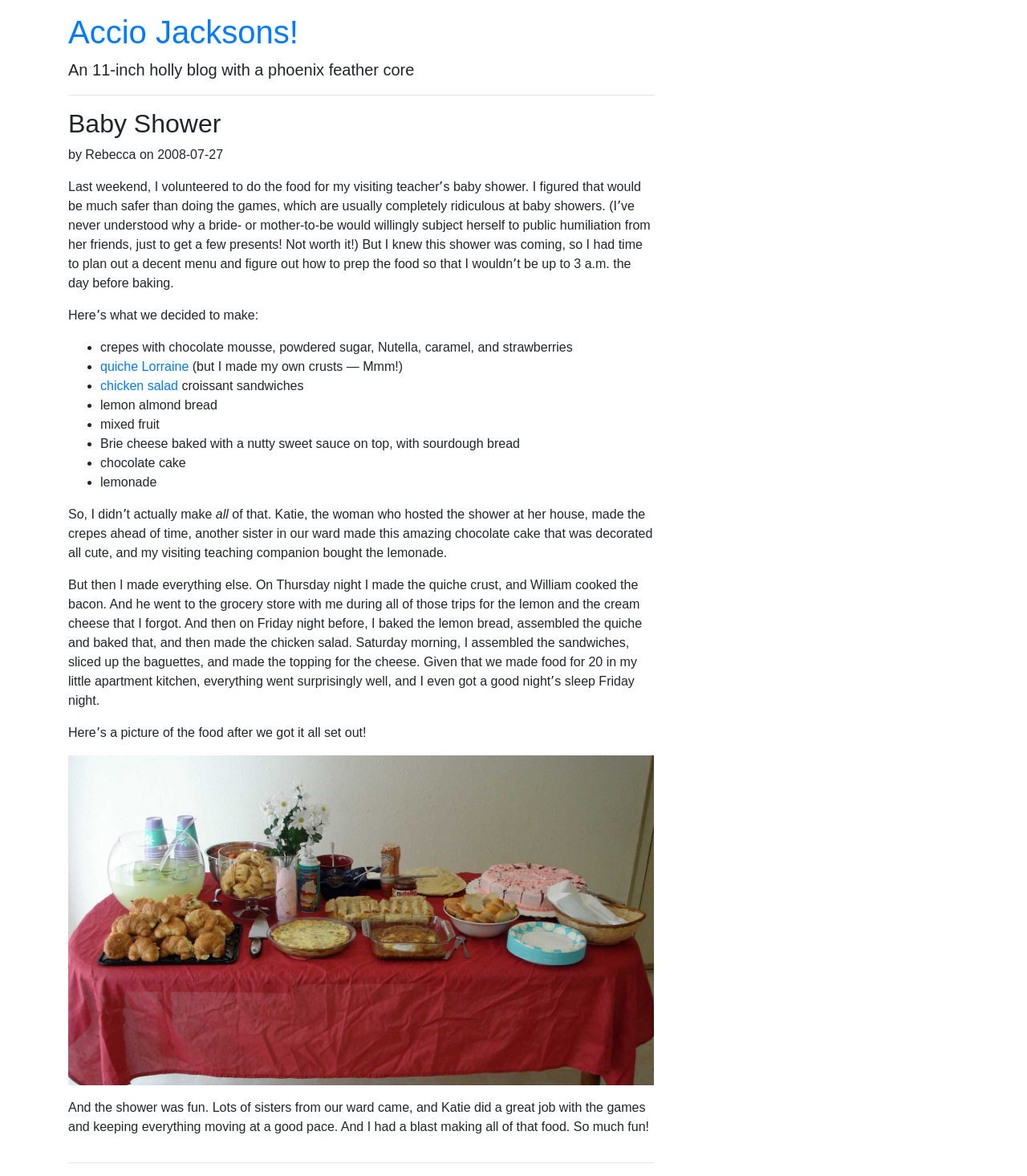What was the author's role in the baby shower?
Give a detailed explanation using the information visible in the image.

The author mentions that they volunteered to do the food for the baby shower, and then proceeds to describe the various dishes they prepared.